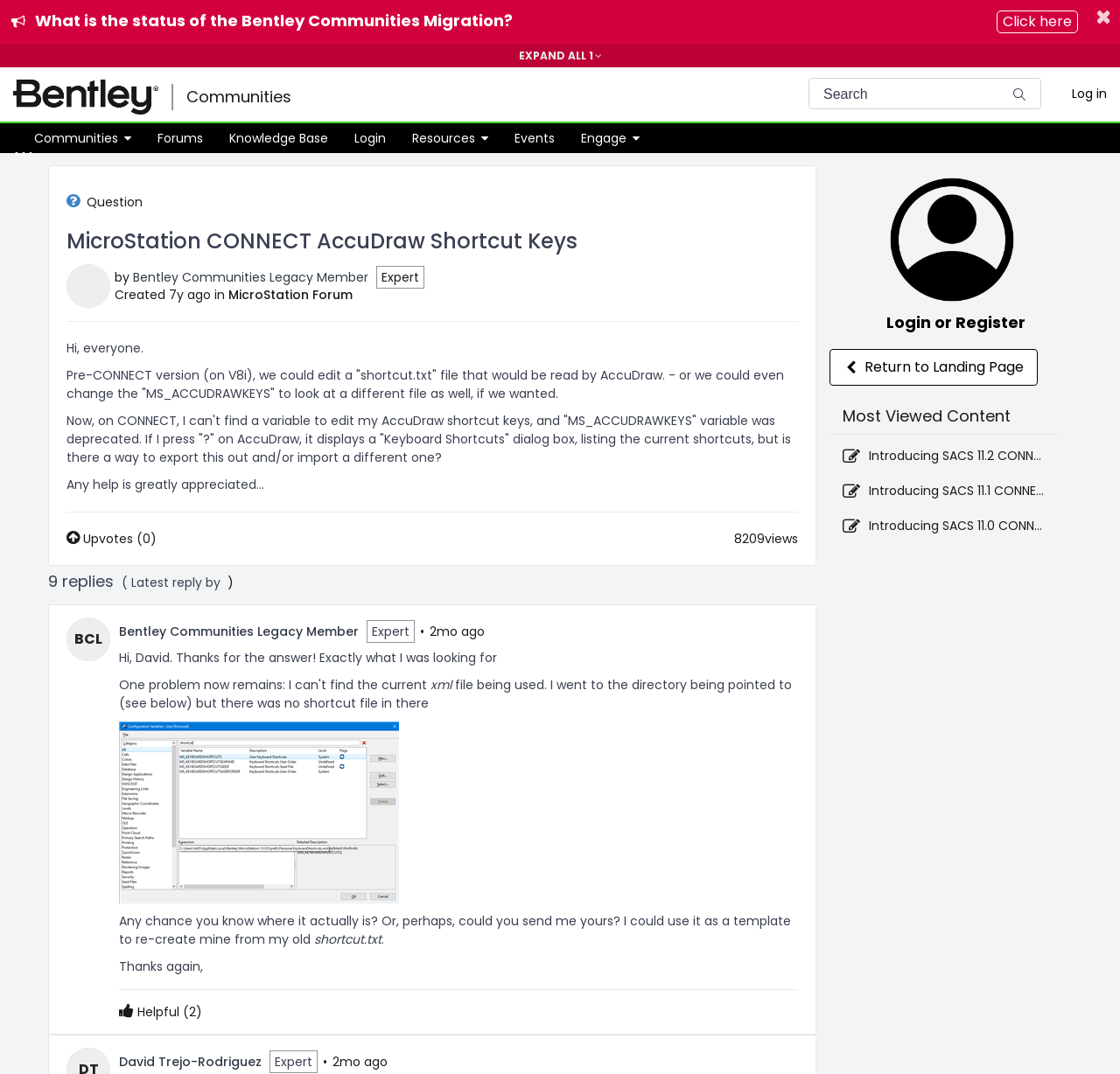Explain the contents of the webpage comprehensively.

The webpage is a forum discussion page titled "MicroStation CONNECT AccuDraw Shortcut Keys" within the MicroStation Forum community. At the top, there is a navigation menu with links to the homepage, communities, and login/register options. Below the navigation menu, there is a search bar and a button to toggle navigation.

The main content of the page is a discussion thread started by a user, "Bentley Communities Legacy Member", who is asking about editing AccuDraw shortcut keys in MicroStation CONNECT. The user's post is followed by several replies from other users, including "Bentley Communities Legacy Member" and "David Trejo-Rodriguez". Each reply includes the user's profile information, the date and time of the reply, and the content of the reply.

To the right of the discussion thread, there is a sidebar with links to related content, including "Most Viewed Content" and a specific discussion thread titled "Introducing SACS 11.2 CONNECT Edition Update". There are also buttons to upvote or mark a reply as helpful.

At the bottom of the page, there is a link to return to the landing page and a button to expand all announcements.